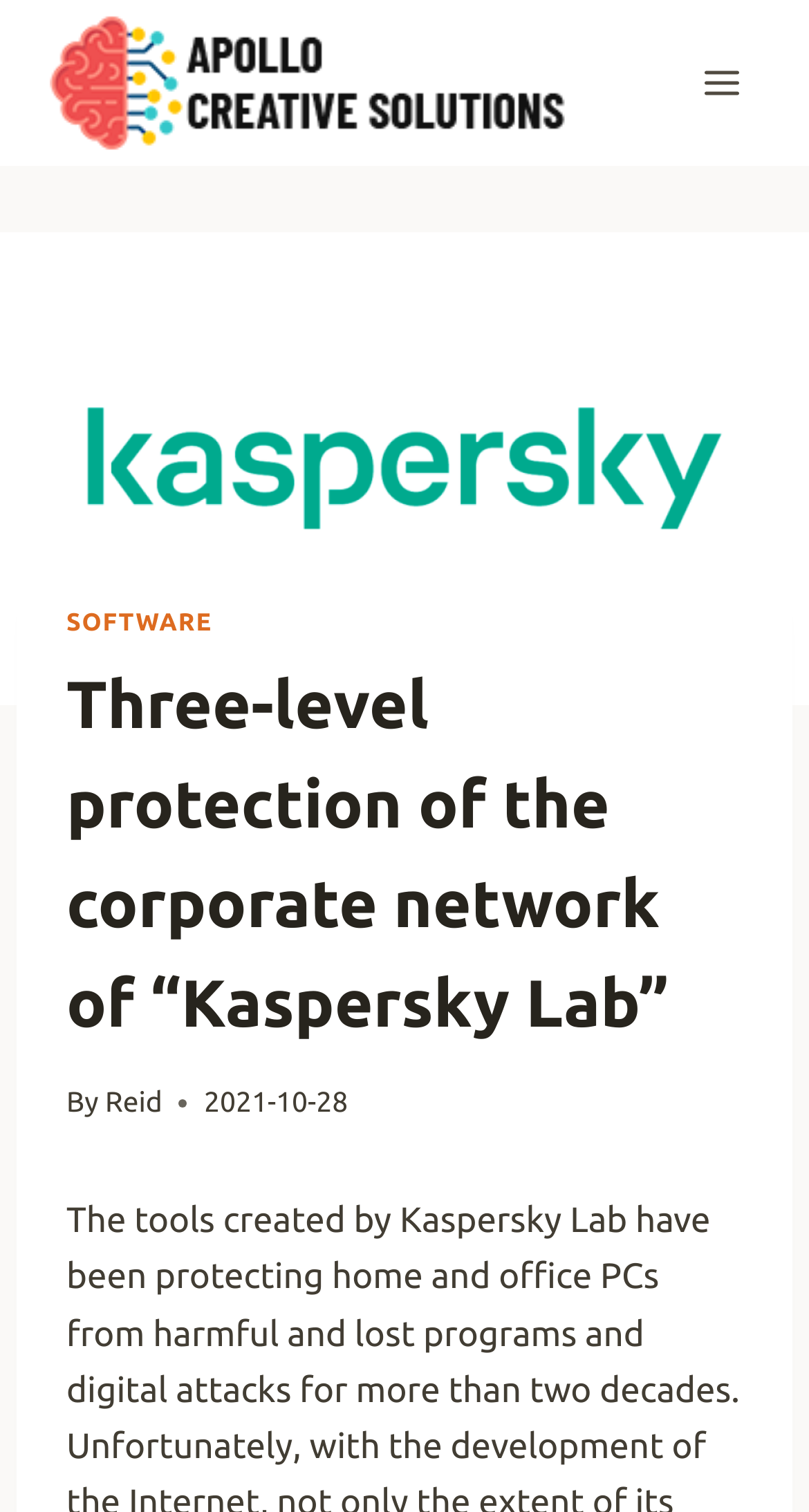Please answer the following question using a single word or phrase: 
What is the type of protection mentioned?

Three-level protection